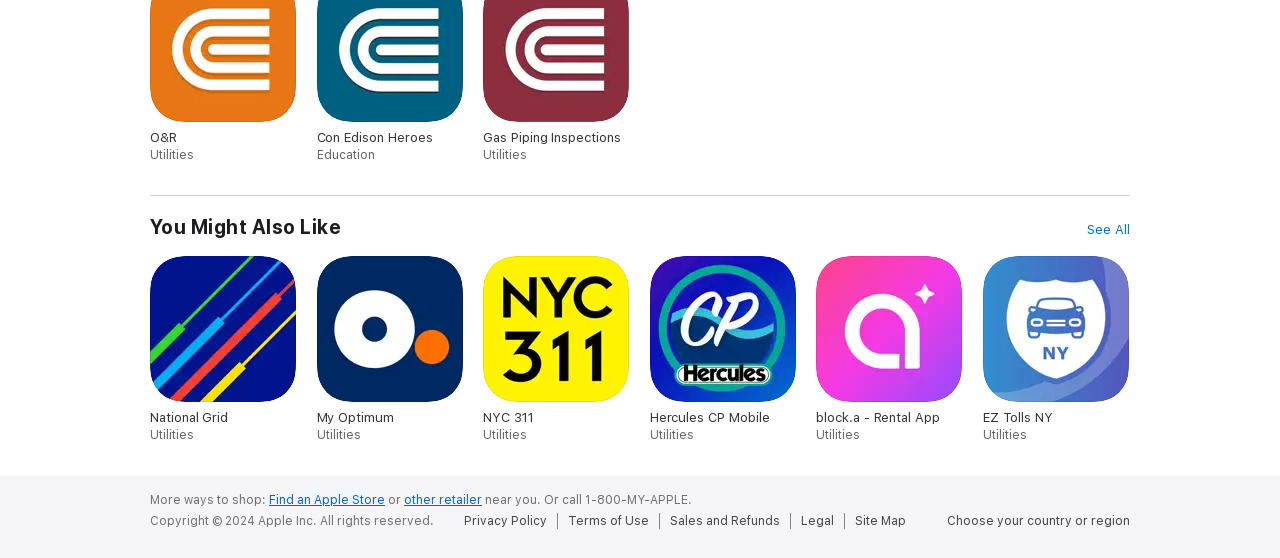Please identify the bounding box coordinates of the clickable area that will allow you to execute the instruction: "Choose your country or region".

[0.74, 0.92, 0.883, 0.945]